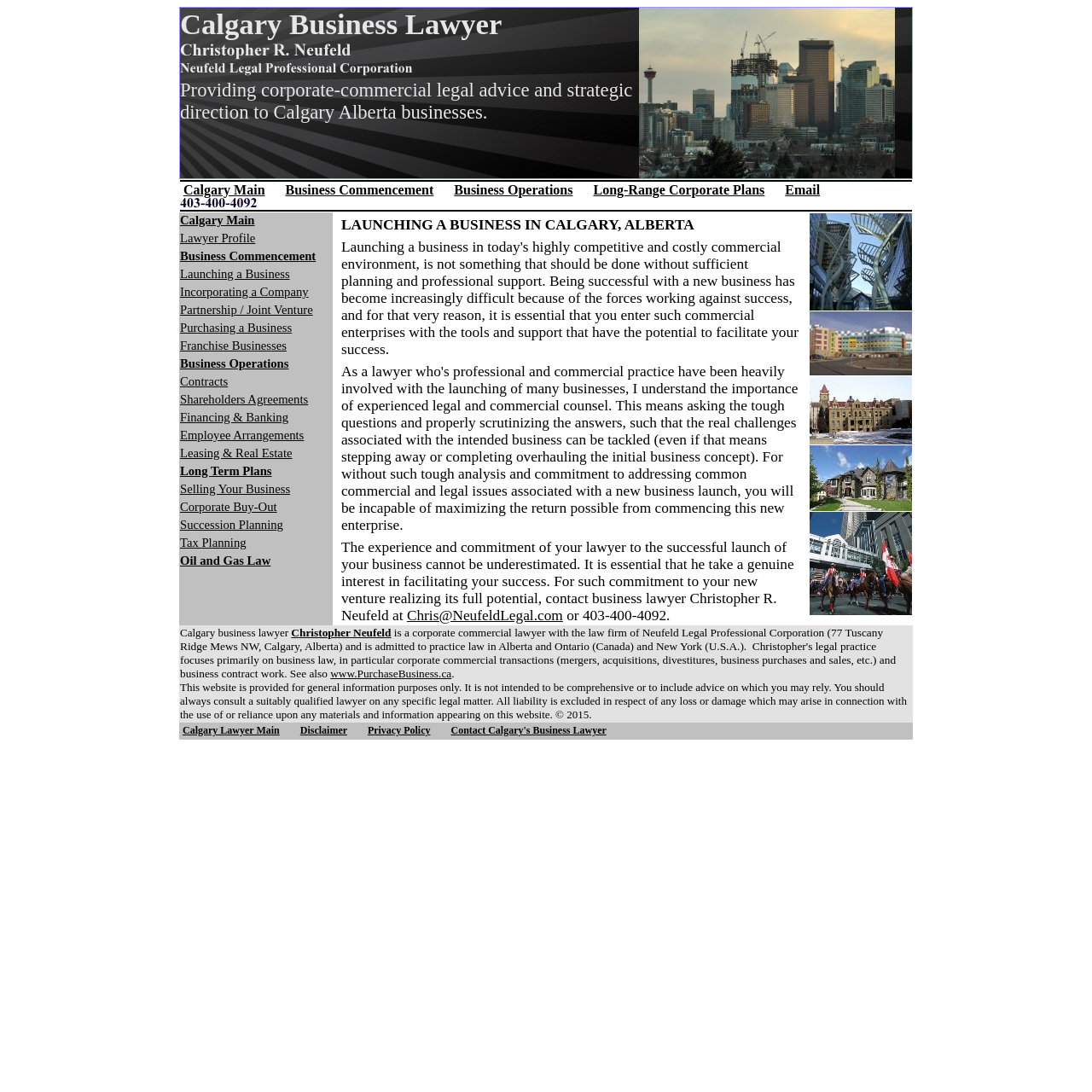How many images are in the last row of the table?
Respond to the question with a well-detailed and thorough answer.

I found this answer by looking at the LayoutTableCell element with the bounding box coordinates [0.741, 0.194, 0.836, 0.572], which contains 5 image elements with bounding box coordinates [0.741, 0.195, 0.835, 0.284], [0.741, 0.285, 0.835, 0.343], [0.741, 0.344, 0.835, 0.407], [0.741, 0.408, 0.835, 0.468], and [0.741, 0.468, 0.835, 0.563].